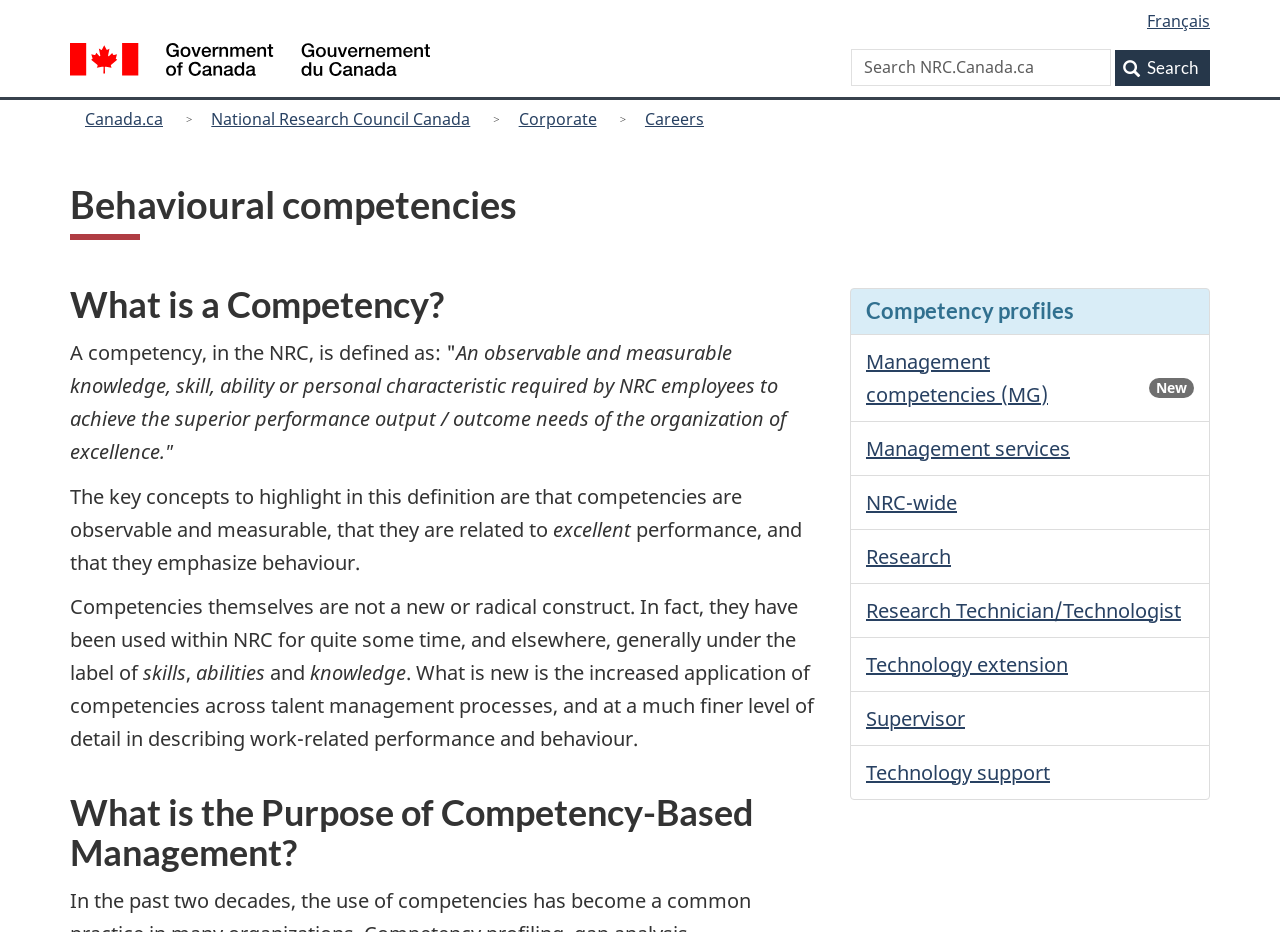What is a competency in the NRC?
Could you answer the question in a detailed manner, providing as much information as possible?

According to the webpage, a competency in the NRC is defined as an observable and measurable knowledge, skill, ability or personal characteristic required by NRC employees to achieve superior performance output or outcome needs of the organization of excellence. This definition highlights that competencies are observable and measurable, related to excellent performance, and emphasize behaviour.